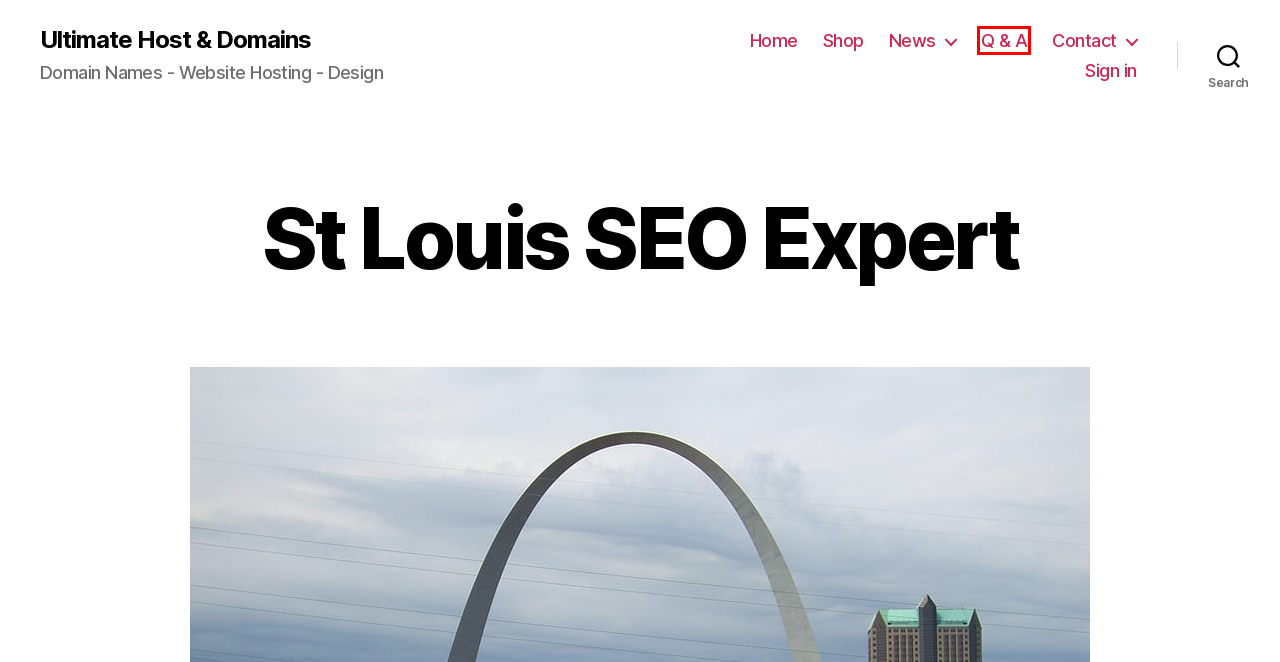You are given a screenshot depicting a webpage with a red bounding box around a UI element. Select the description that best corresponds to the new webpage after clicking the selected element. Here are the choices:
A. List of Accredited Registrars
B. Ultimate Host & Domains | Domain Names - Website Hosting
C. Contact | Ultimate Hosting | Web Design | Hosting | Seo
D. Ultimate Hosting & Domain Names - Company & Industry News
E. Web Design and SEC Learning Videos on UltimateHost.Domains
F. Q & A | Ultimate Host & Domains
G. Ultimate Hostings & Domains
H. UltimateHost.Domains - In The News | Ultimate Host & Domains

F